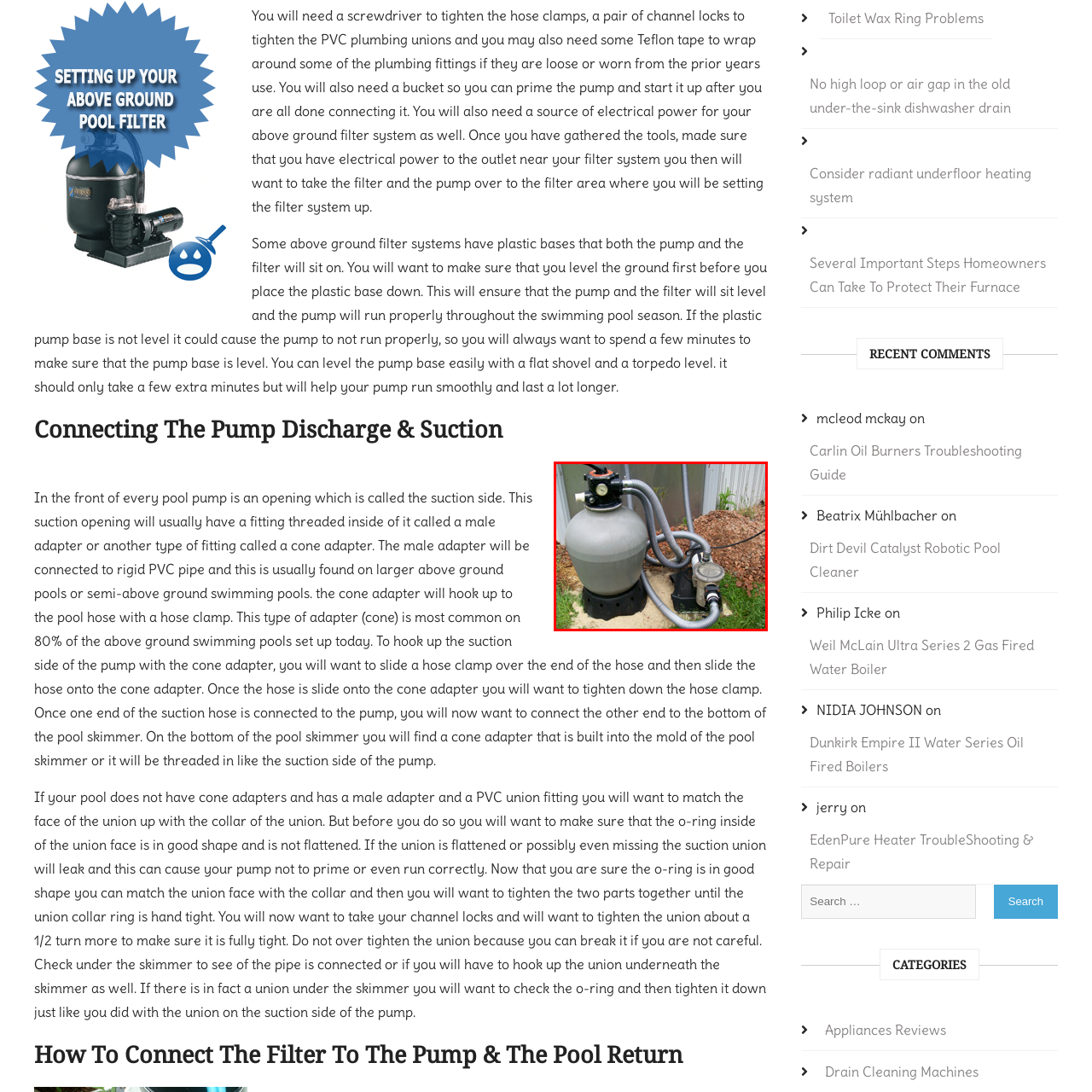What is the primary function of the sand filter?
Analyze the image marked by the red bounding box and respond with an in-depth answer considering the visual clues.

The caption explains that the sand filter plays a crucial role in maintaining the cleanliness of pool water by filtering out debris and contaminants, which is essential for optimal water clarity and the efficient operation of swimming pool systems, especially in above-ground configurations.